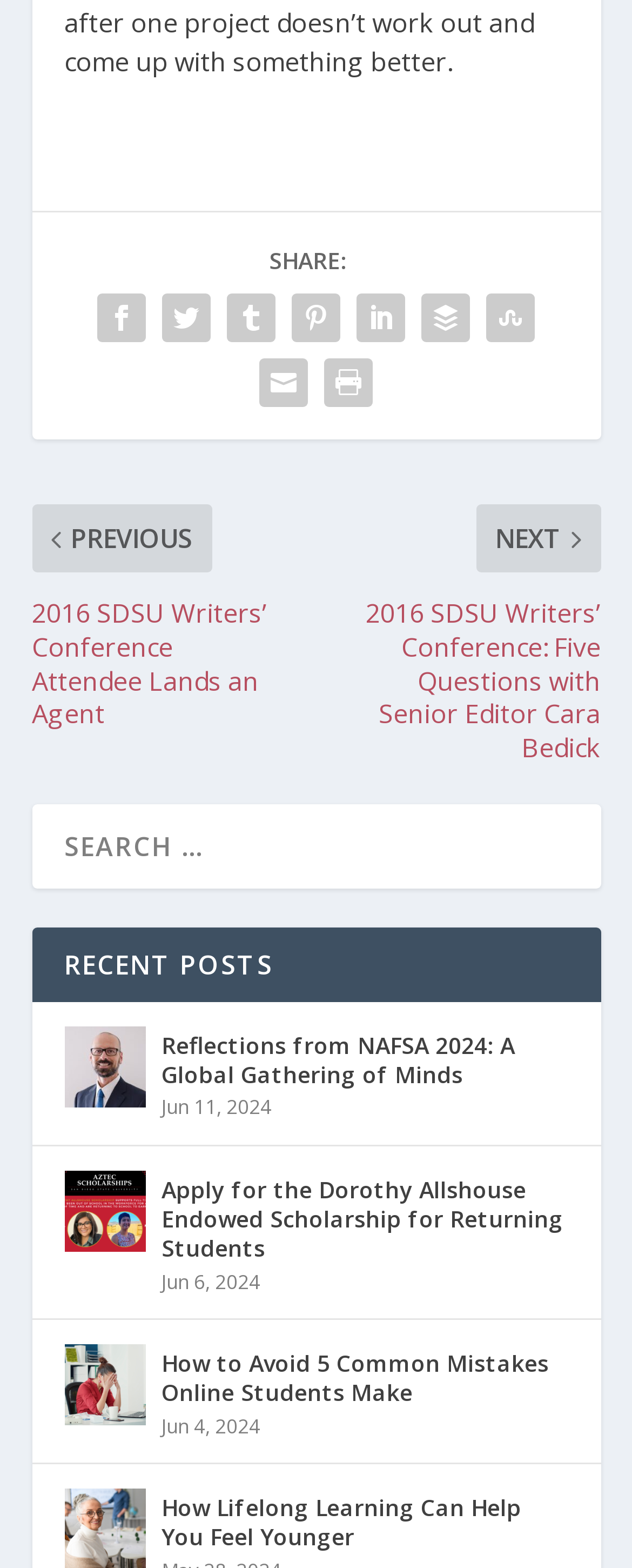Please specify the bounding box coordinates for the clickable region that will help you carry out the instruction: "Share content".

[0.426, 0.156, 0.549, 0.176]